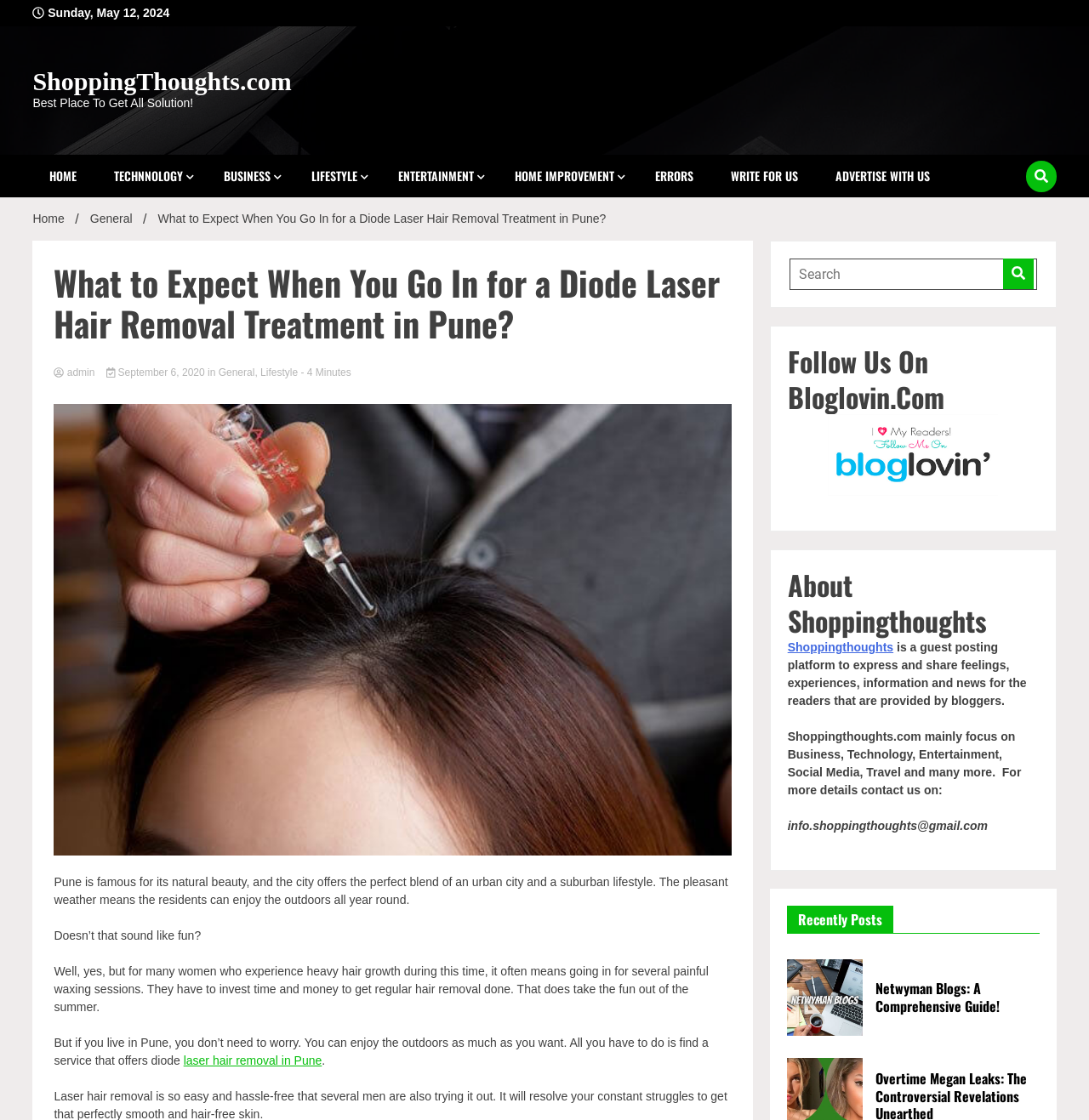Create a detailed narrative of the webpage’s visual and textual elements.

This webpage appears to be a blog post about diode laser hair removal treatment in Pune. At the top of the page, there is a navigation bar with links to different sections of the website, including "HOME", "TECHNOLOGY", "BUSINESS", "LIFESTYLE", "ENTERTAINMENT", and "HOME IMPROVEMENT". Below the navigation bar, there is a heading that reads "ShoppingThoughts.com" and a brief description that says "Best Place To Get All Solution!".

To the right of the heading, there is a button and a breadcrumbs navigation section that shows the current page's location in the website's hierarchy. Below the breadcrumbs, there is a large heading that reads "What to Expect When You Go In for a Diode Laser Hair Removal Treatment in Pune?".

The main content of the page is divided into several paragraphs of text, which discuss the benefits of living in Pune and the importance of hair removal during the summer season. The text also mentions the availability of diode laser hair removal services in Pune. There are several links embedded in the text, including one that reads "laser hair removal in Pune".

To the right of the main content, there is a sidebar that contains several sections, including a search box, a "Follow Us On Bloglovin.Com" section, an "About Shoppingthoughts" section, and a "Recently Posts" section. The "About Shoppingthoughts" section provides a brief description of the website and its focus areas, while the "Recently Posts" section lists several recent blog posts, including one with a heading that reads "Netwyman Blogs: A Comprehensive Guide to Understanding Them".

There are several images on the page, including one at the top of the page and another in the "Recently Posts" section. The images are not explicitly described, but they appear to be related to the content of the page.